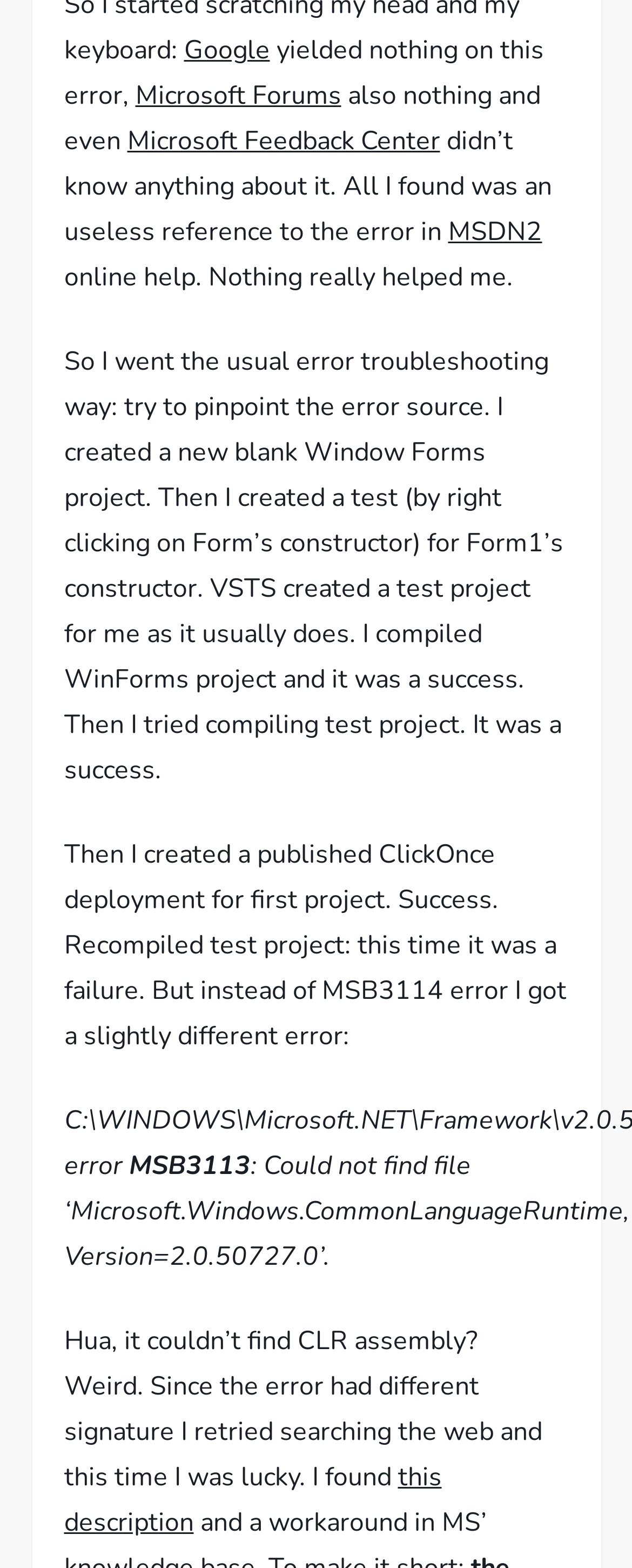What is the name of the assembly that could not be found?
Based on the image, answer the question with as much detail as possible.

The error message MSB3113 mentions that the assembly Microsoft.Windows.CommonLanguageRuntime, Version=2.0.50727.0 could not be found.